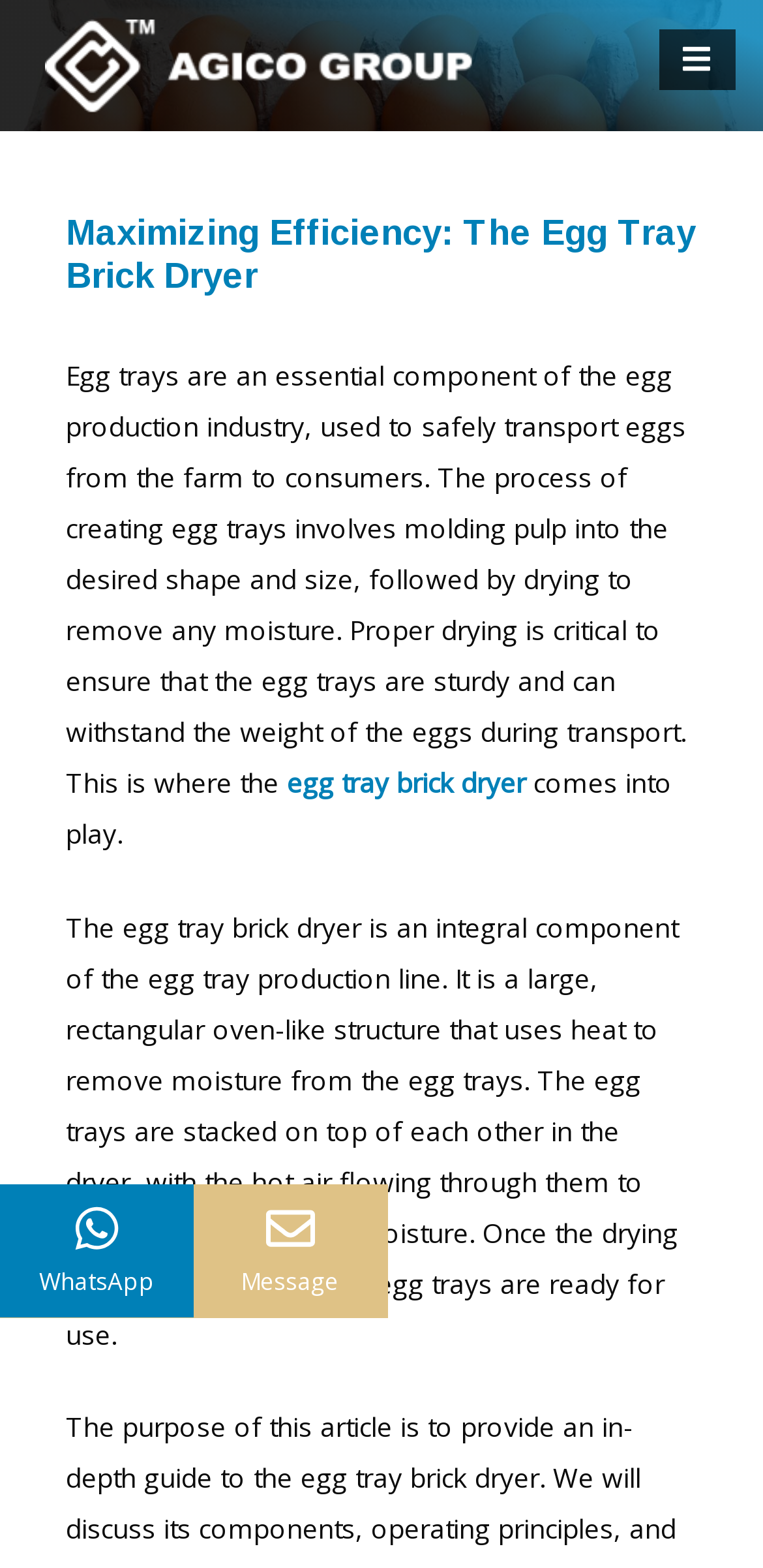How are egg trays created?
Look at the image and provide a detailed response to the question.

The webpage explains that the process of creating egg trays involves molding pulp into the desired shape and size, followed by drying to remove any moisture, which is where the egg tray brick dryer comes into play.